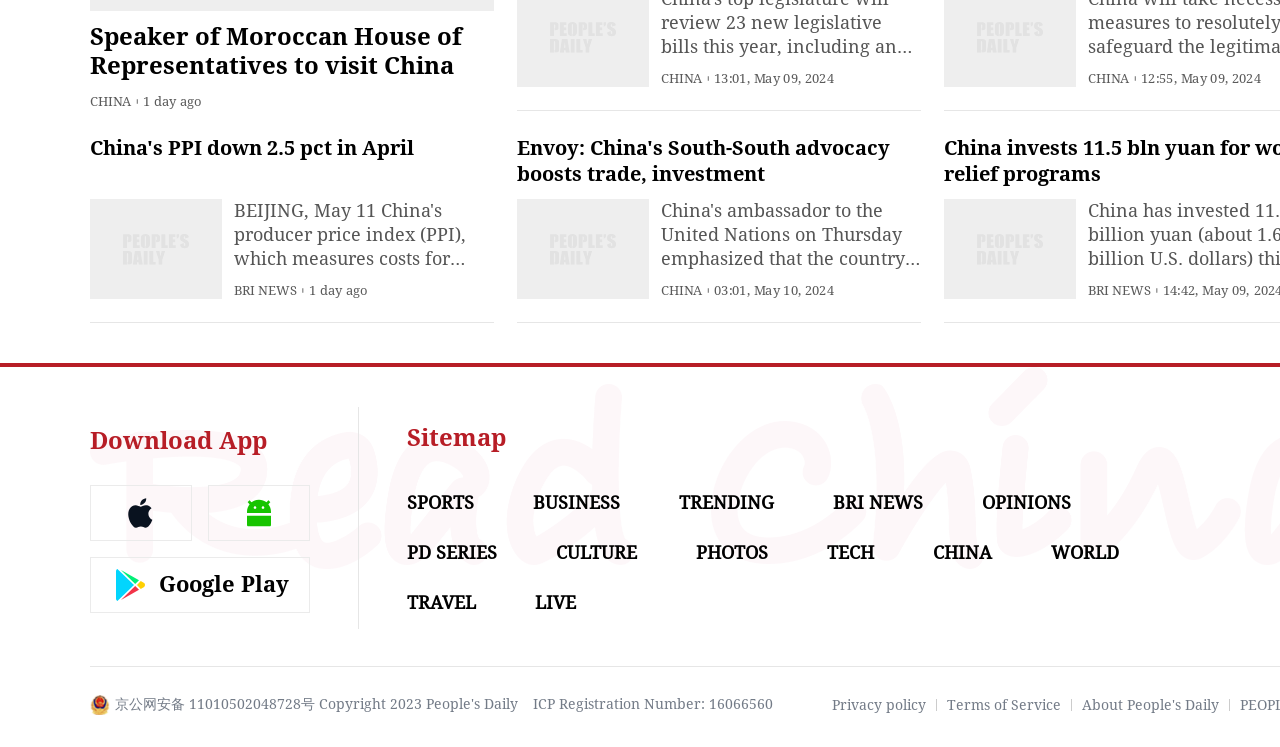Specify the bounding box coordinates of the element's region that should be clicked to achieve the following instruction: "Read the opinions". The bounding box coordinates consist of four float numbers between 0 and 1, in the format [left, top, right, bottom].

[0.767, 0.658, 0.837, 0.687]